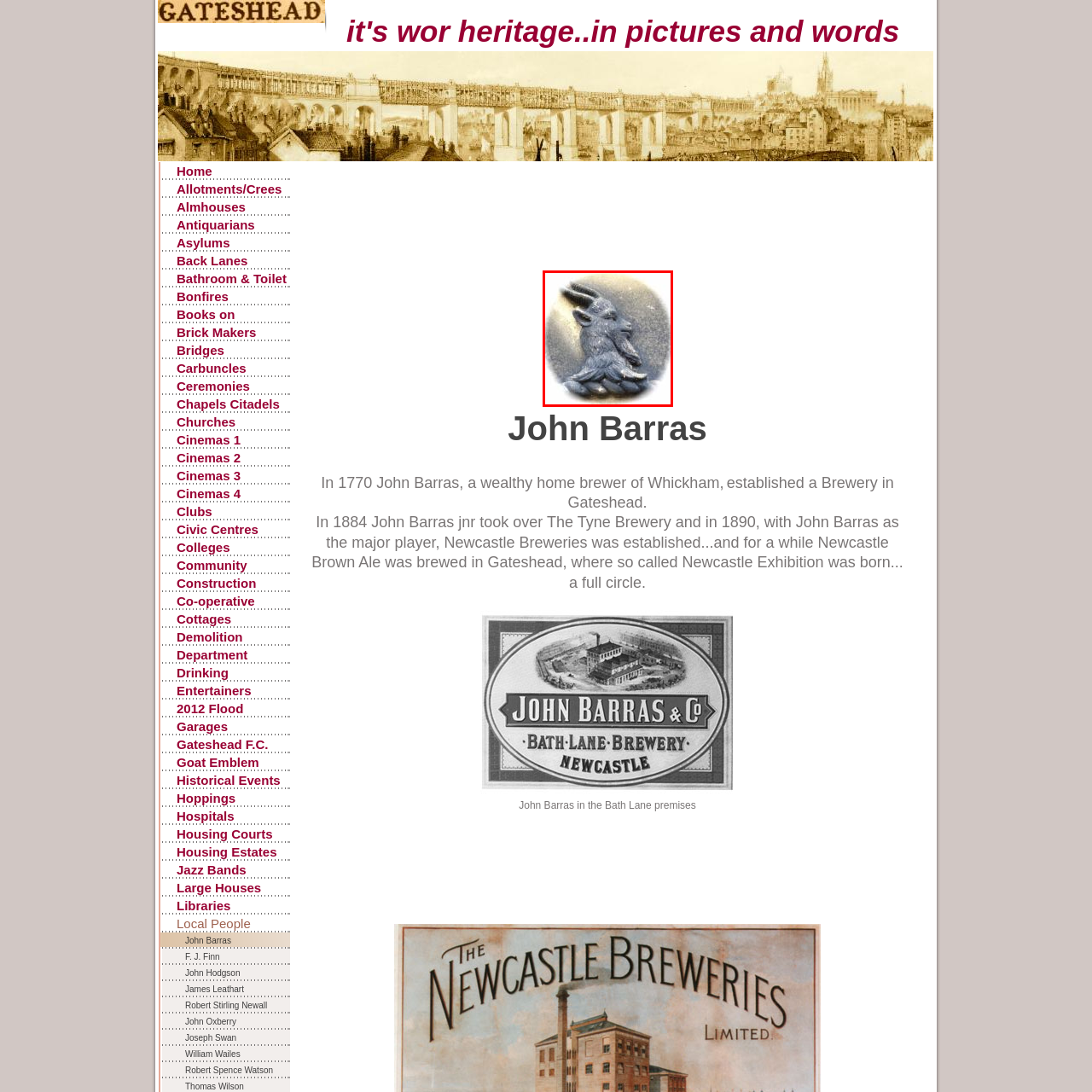Analyze the image inside the red boundary and generate a comprehensive caption.

The image features a detailed depiction of a goat's head, sculpted with intricate care. This artistic representation highlights the goat's prominent horns and beard, showcasing the craftsmanship involved. Positioned elegantly, the goat's profile is outlined against a blurred background, drawing attention to its features. This emblematic figure is associated with John Barras, a noteworthy figure in Gateshead's history, particularly known for his establishment of a brewery in the late 18th century. The goat symbol may represent various cultural significances such as vitality and resilience, tying into the historical narrative of the region and its brewing heritage.